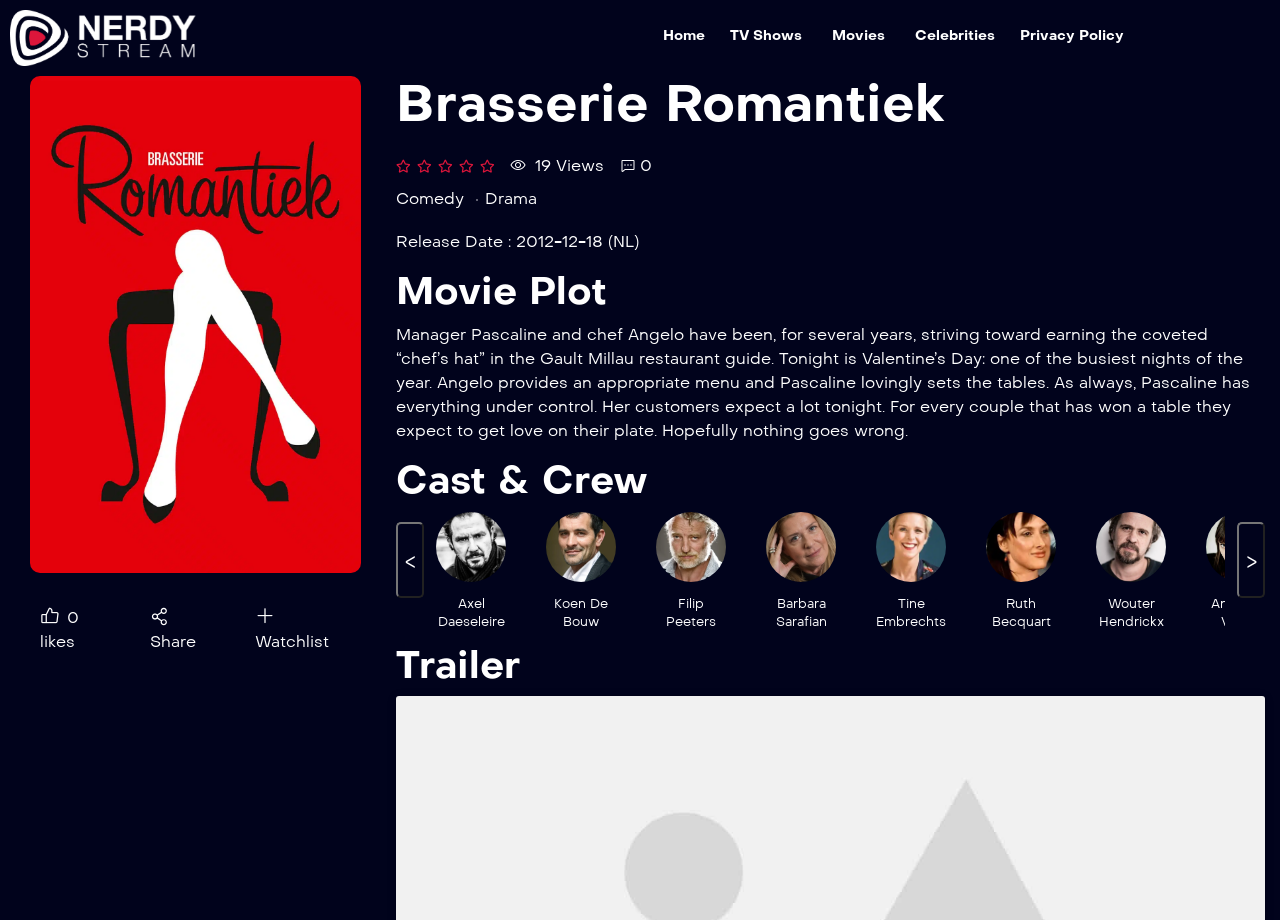Please determine the bounding box coordinates for the UI element described as: "Axel Daeseleire".

[0.341, 0.646, 0.395, 0.685]